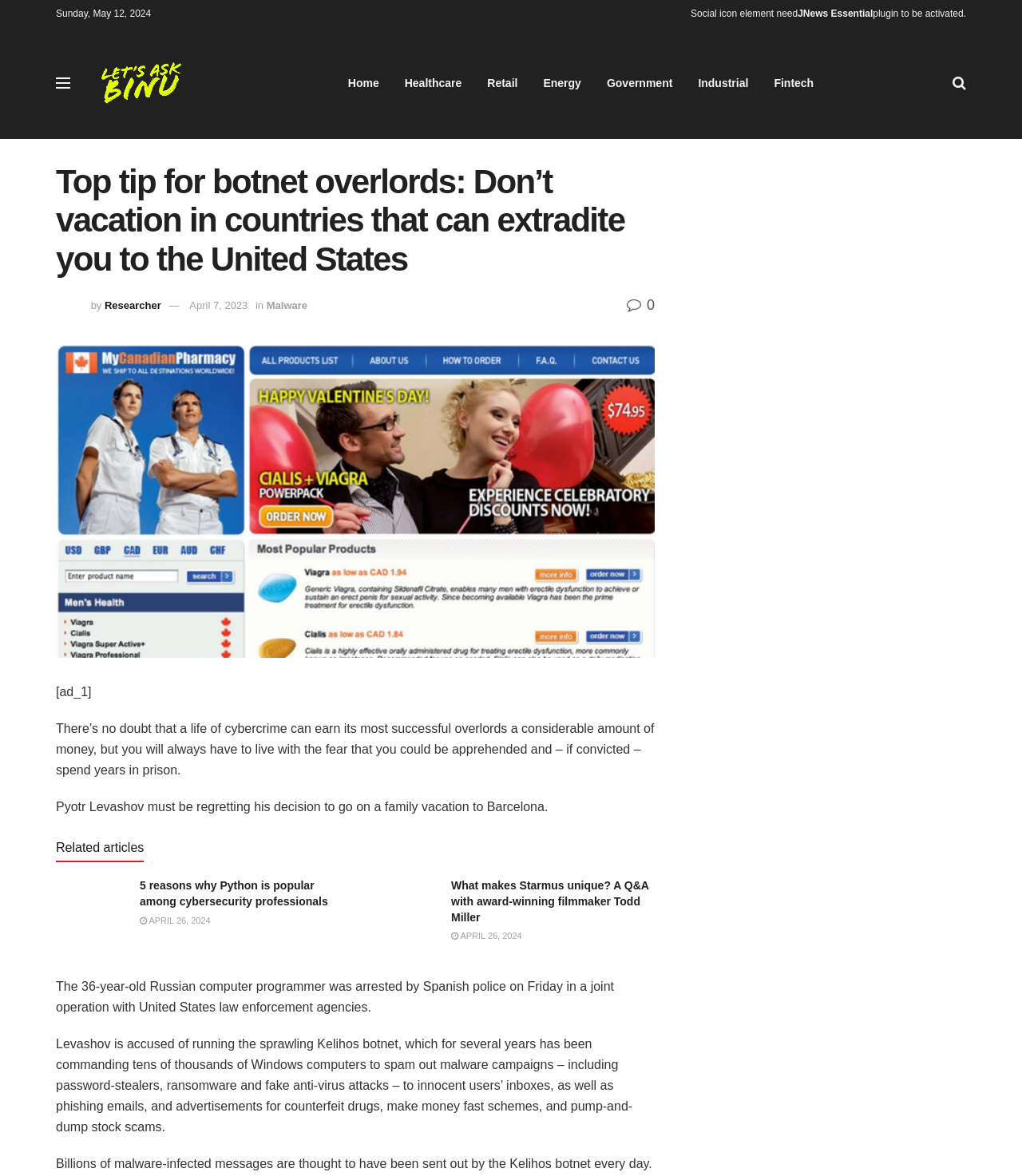What is the occupation of Pyotr Levashov?
Please provide a comprehensive answer based on the visual information in the image.

I found the occupation of Pyotr Levashov by reading the article content. The article describes him as a 36-year-old Russian computer programmer.